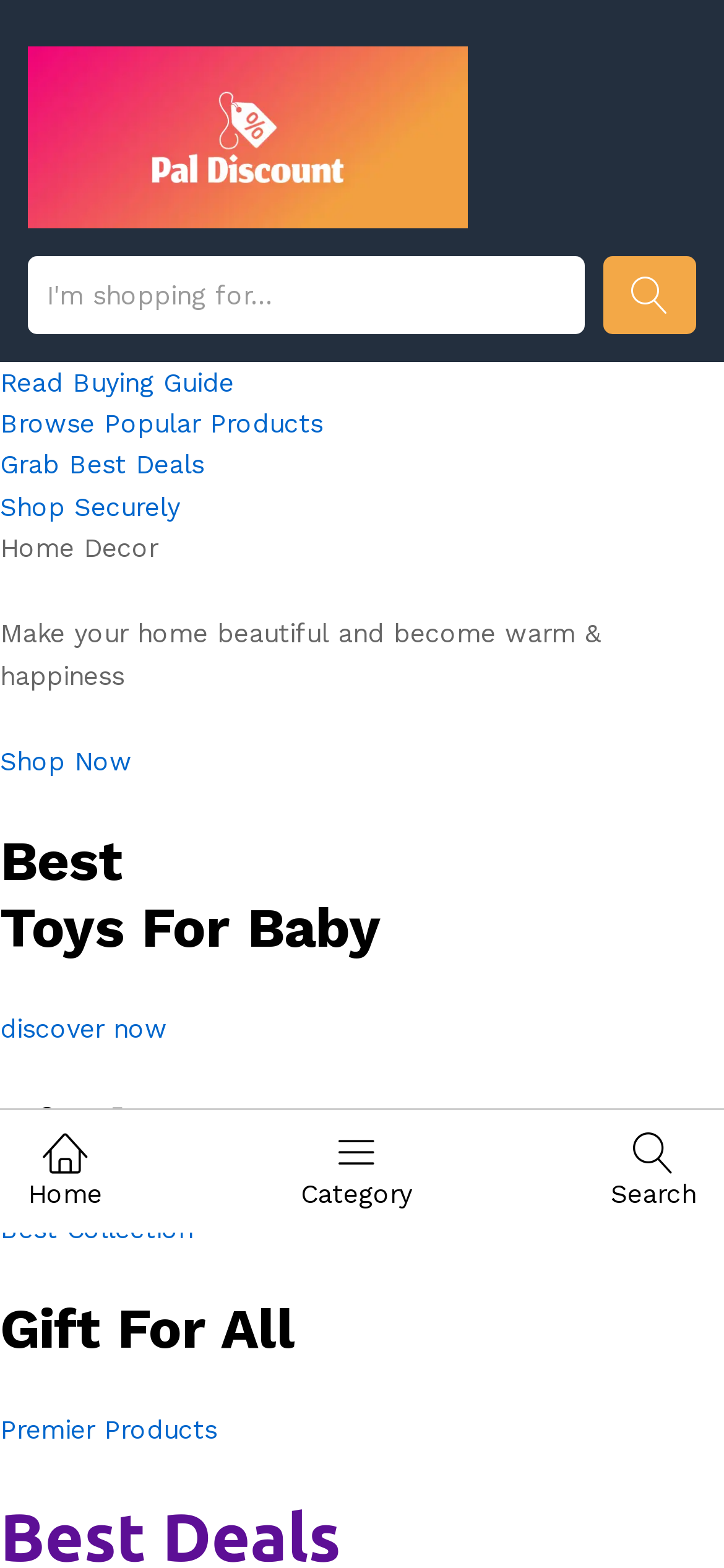Find and specify the bounding box coordinates that correspond to the clickable region for the instruction: "search for products".

[0.833, 0.163, 0.962, 0.213]